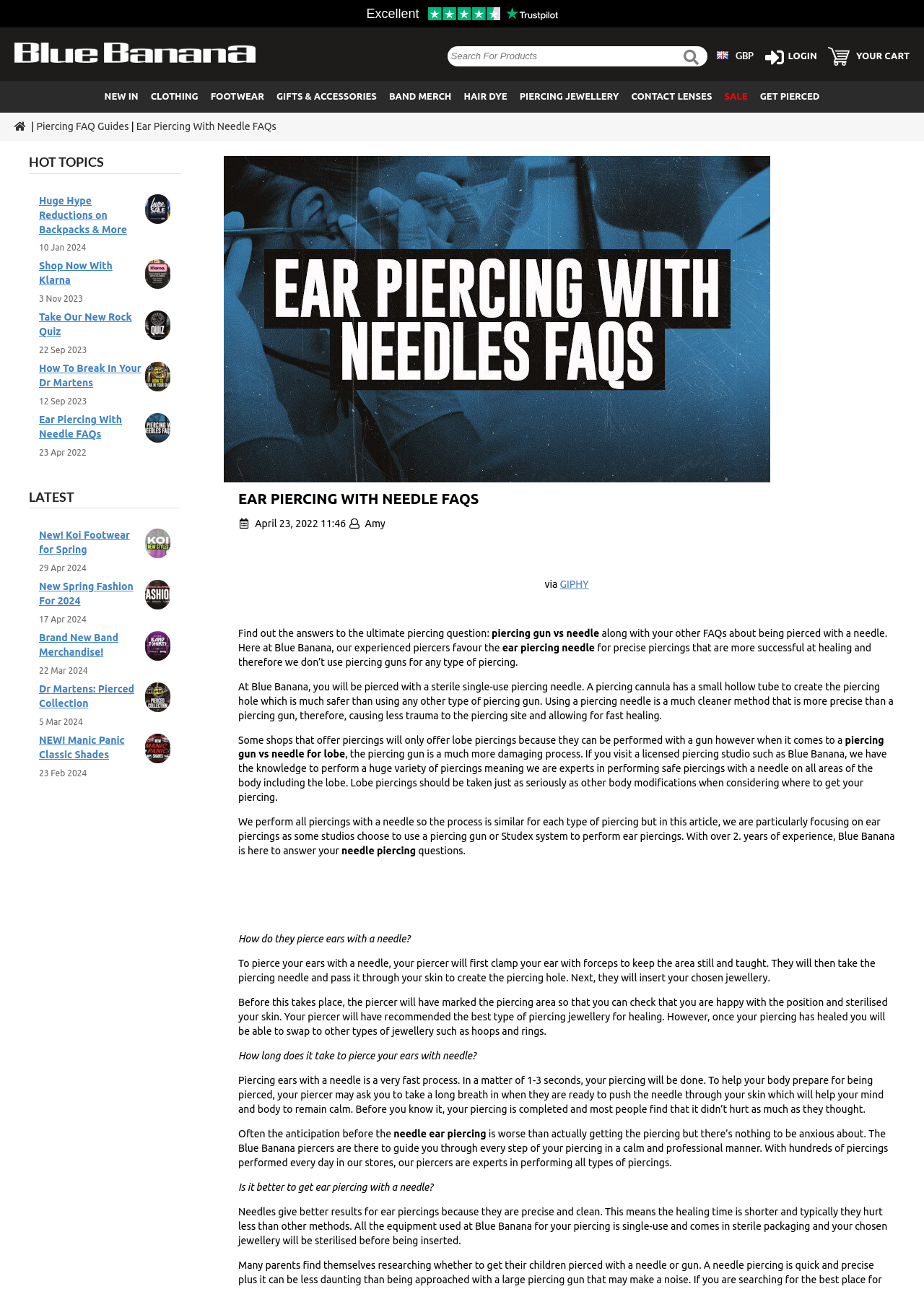Explain the contents of the webpage comprehensively.

This webpage is about ear piercing with needles, specifically providing FAQs and information on the topic. At the top of the page, there is a search box and a button to search for products. To the right of the search box, there are links to select a region/currency and language. Below these elements, there are links to login, view the shopping cart, and access customer reviews powered by Trustpilot.

The main content of the page is divided into several sections, each with a heading and a list of links to related categories. The sections include "NEW IN", "CLOTHING", "FOOTWEAR", "GIFTS & ACCESSORIES", "BAND MERCH", and "HAIR DYE". Each section has a list of links to specific brands, styles, or types of products.

There are also several images on the page, including a logo for "BlueBanana" and images for "Shopping cart" and "View All" links. Additionally, there are images for specific brands, such as "Bleeding Heart" and "Shop Alternative Footwear".

The overall layout of the page is organized, with clear headings and concise text. The links and images are arranged in a logical and easy-to-follow manner, making it simple for users to navigate and find the information they need.